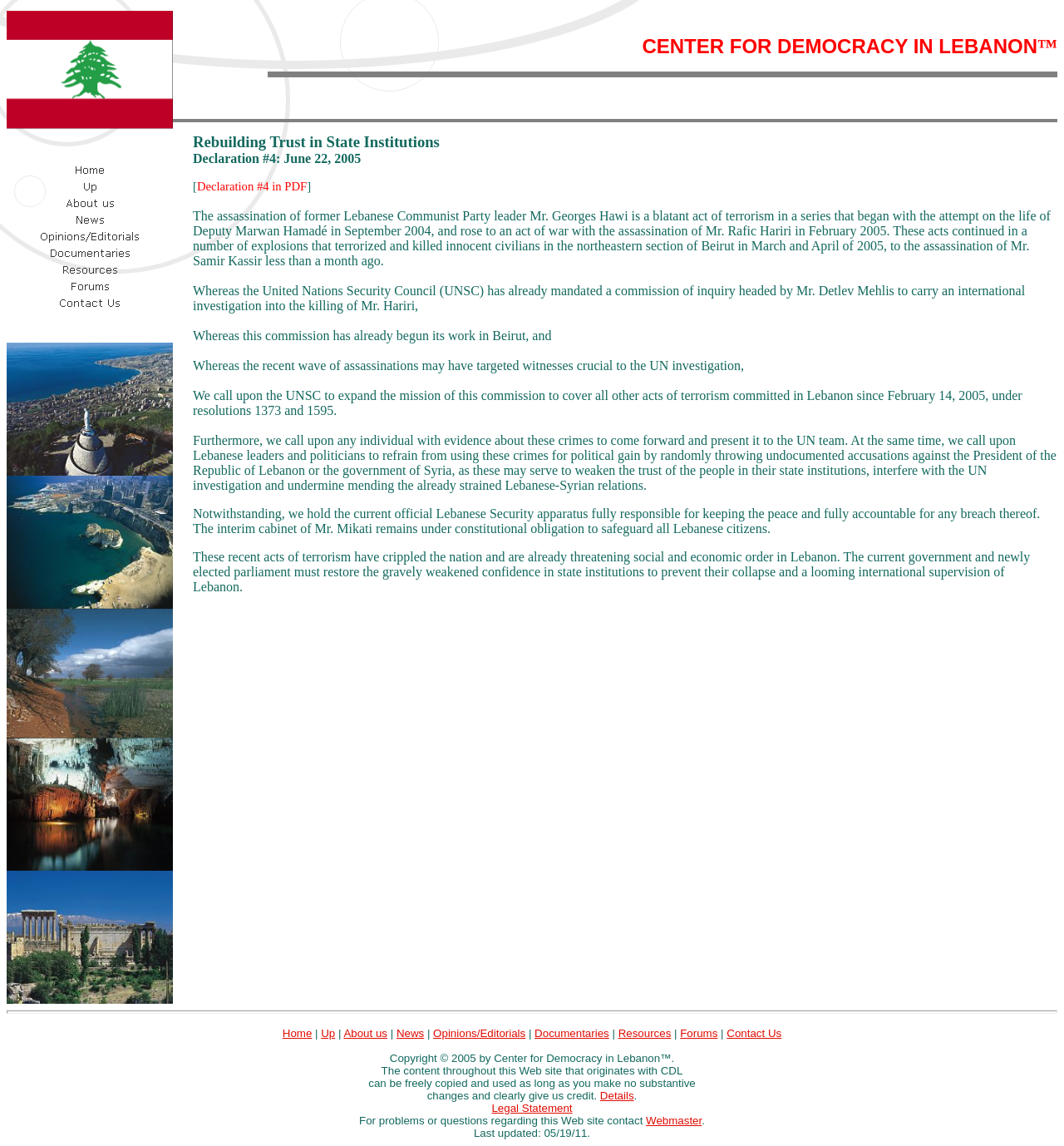Answer the following query with a single word or phrase:
What is the date of the last update?

05/19/11